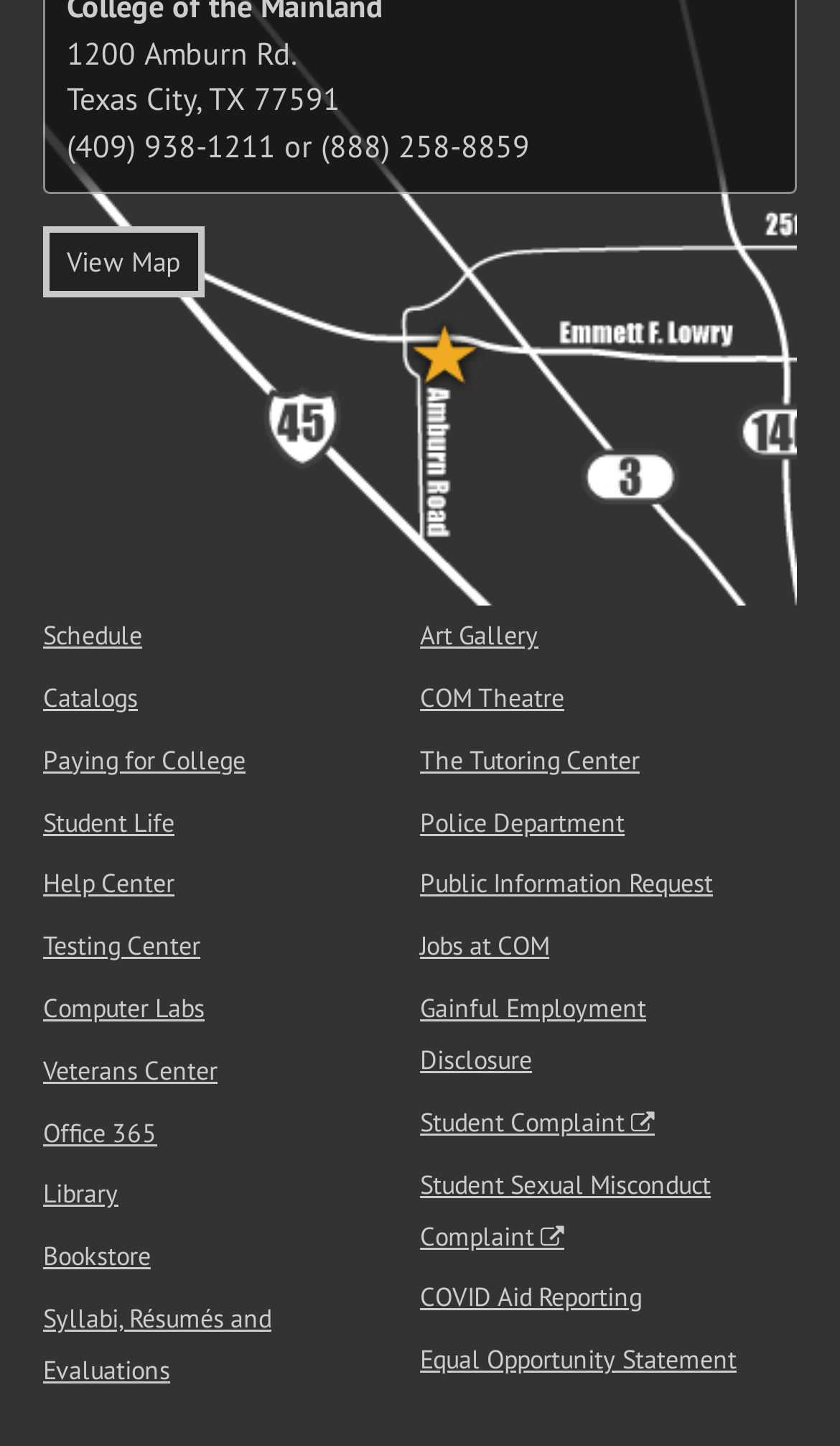Find the bounding box coordinates of the clickable element required to execute the following instruction: "Register an account". Provide the coordinates as four float numbers between 0 and 1, i.e., [left, top, right, bottom].

None